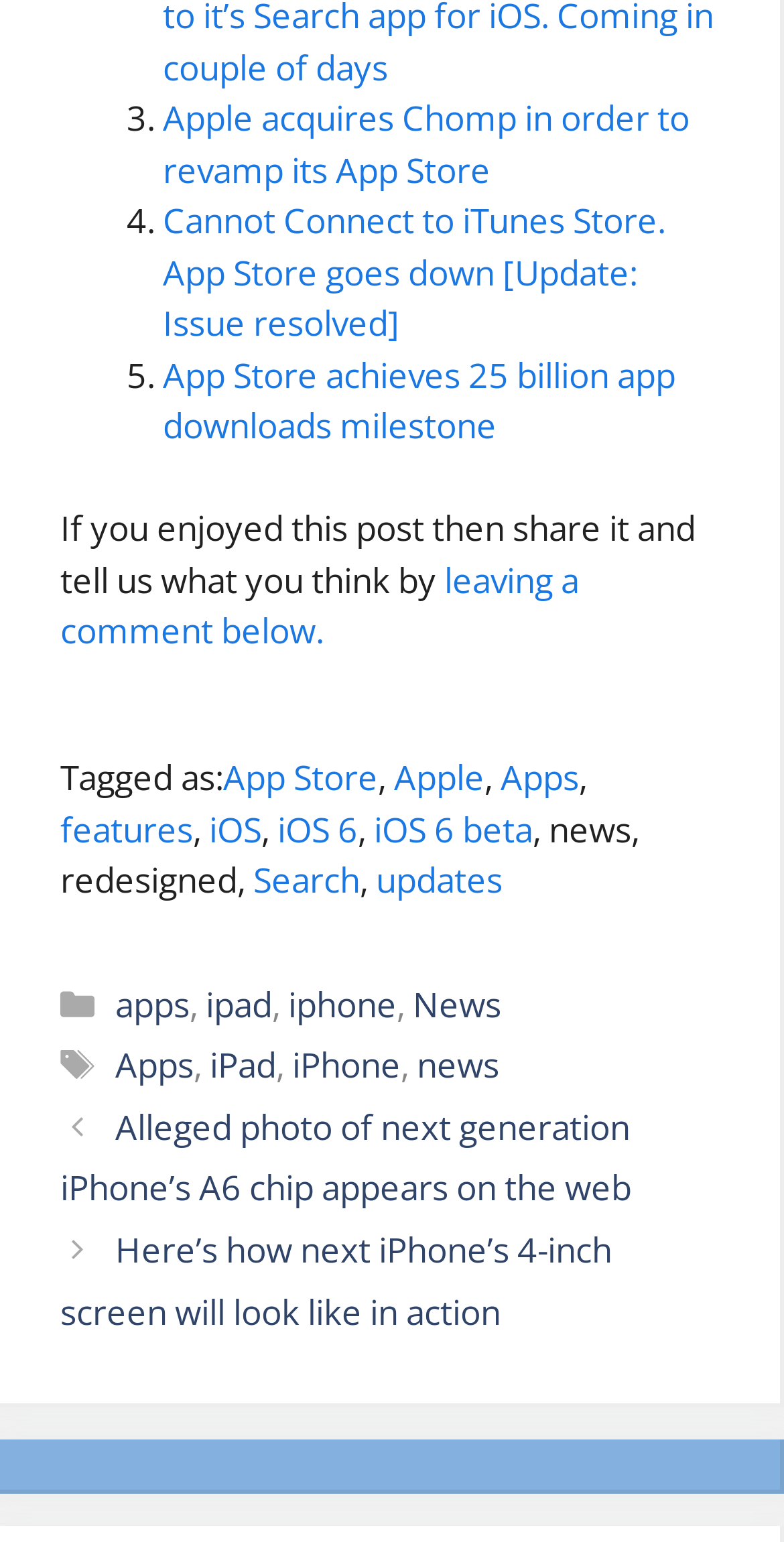Determine the bounding box for the HTML element described here: "News". The coordinates should be given as [left, top, right, bottom] with each number being a float between 0 and 1.

[0.526, 0.636, 0.639, 0.666]